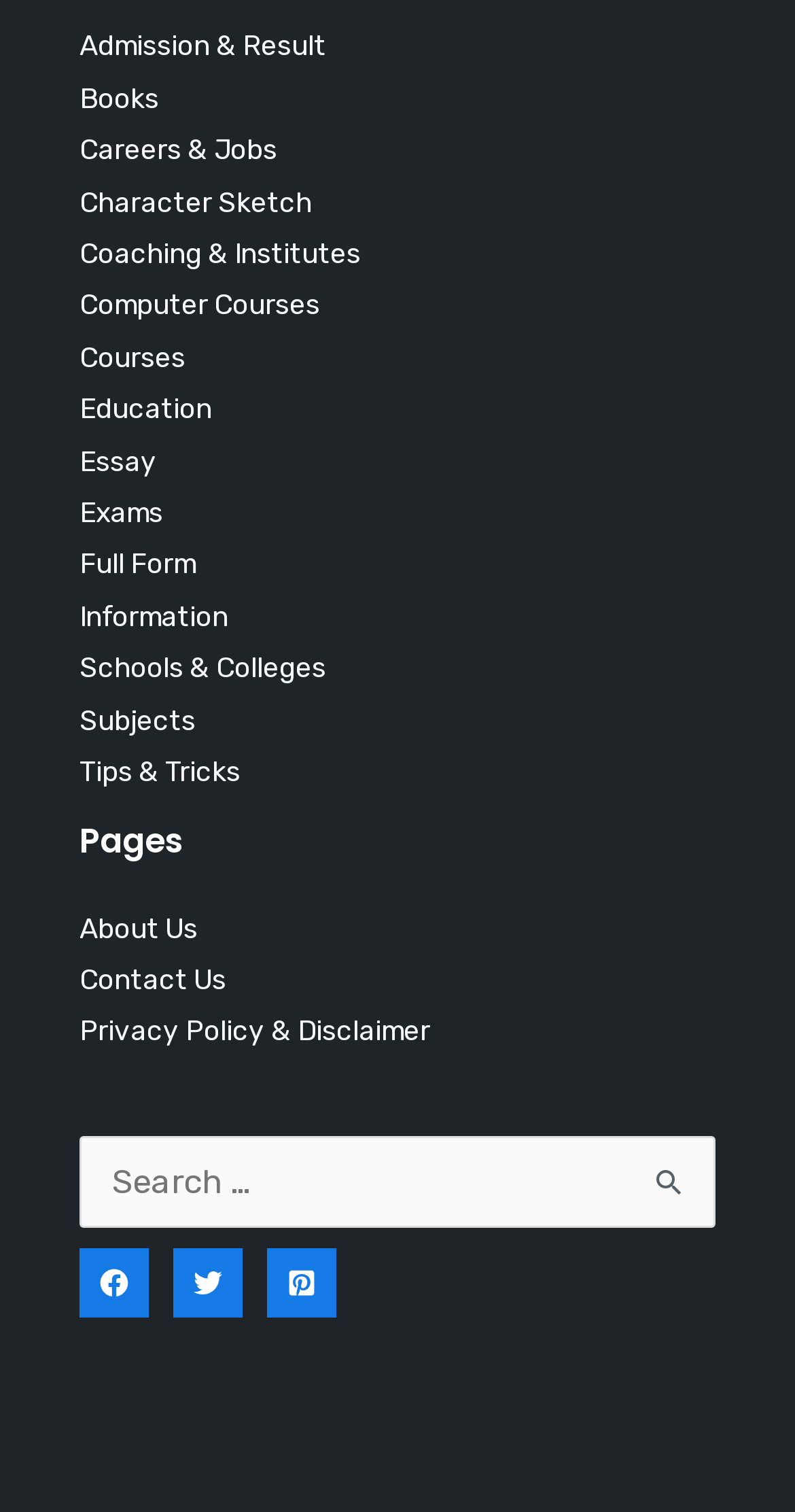Answer the question in a single word or phrase:
What is the purpose of the search box?

To search for information